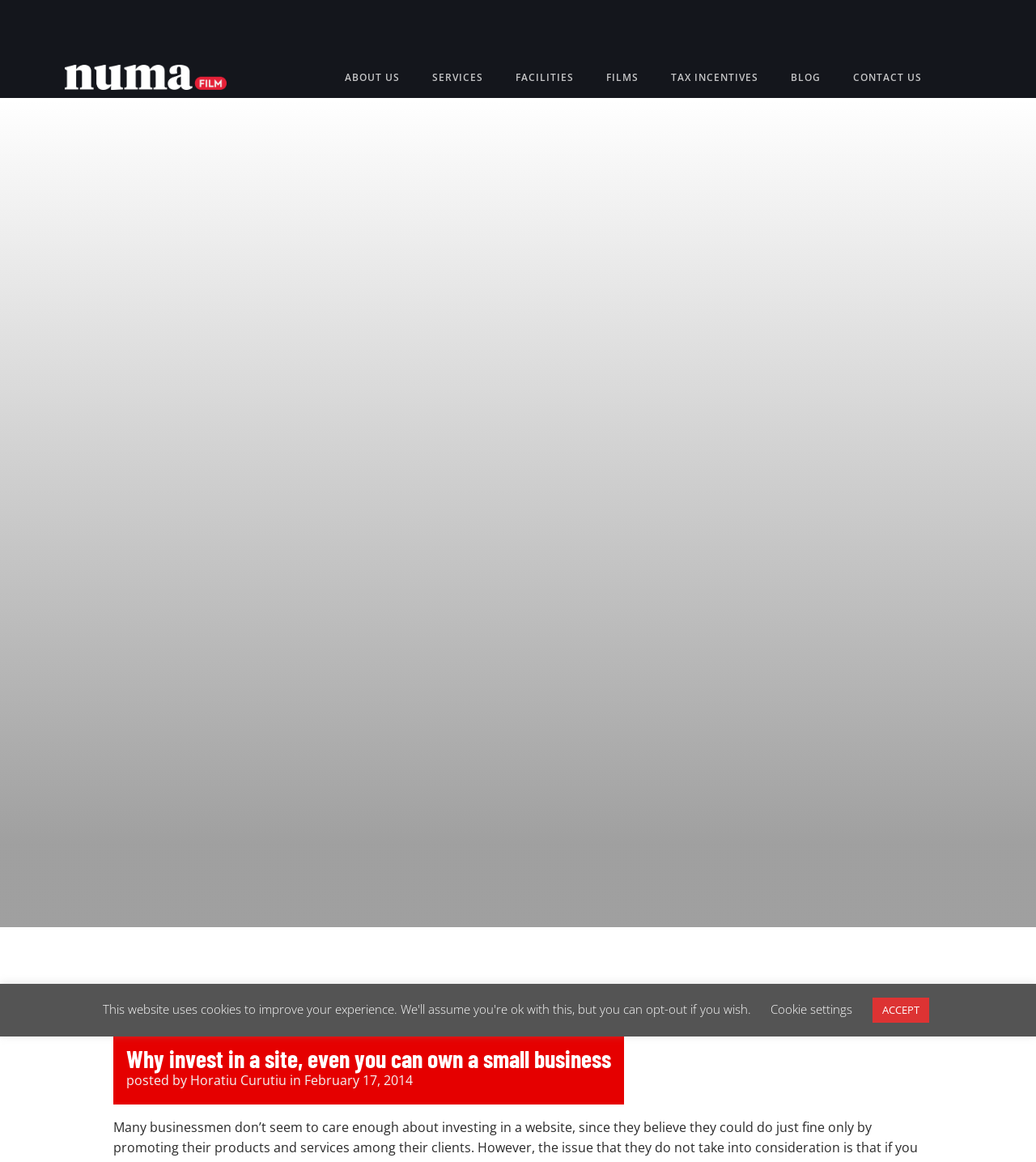When was the post published?
Provide a detailed answer to the question, using the image to inform your response.

I found a StaticText element with the text 'February 17, 2014' which is likely the publication date of the post.